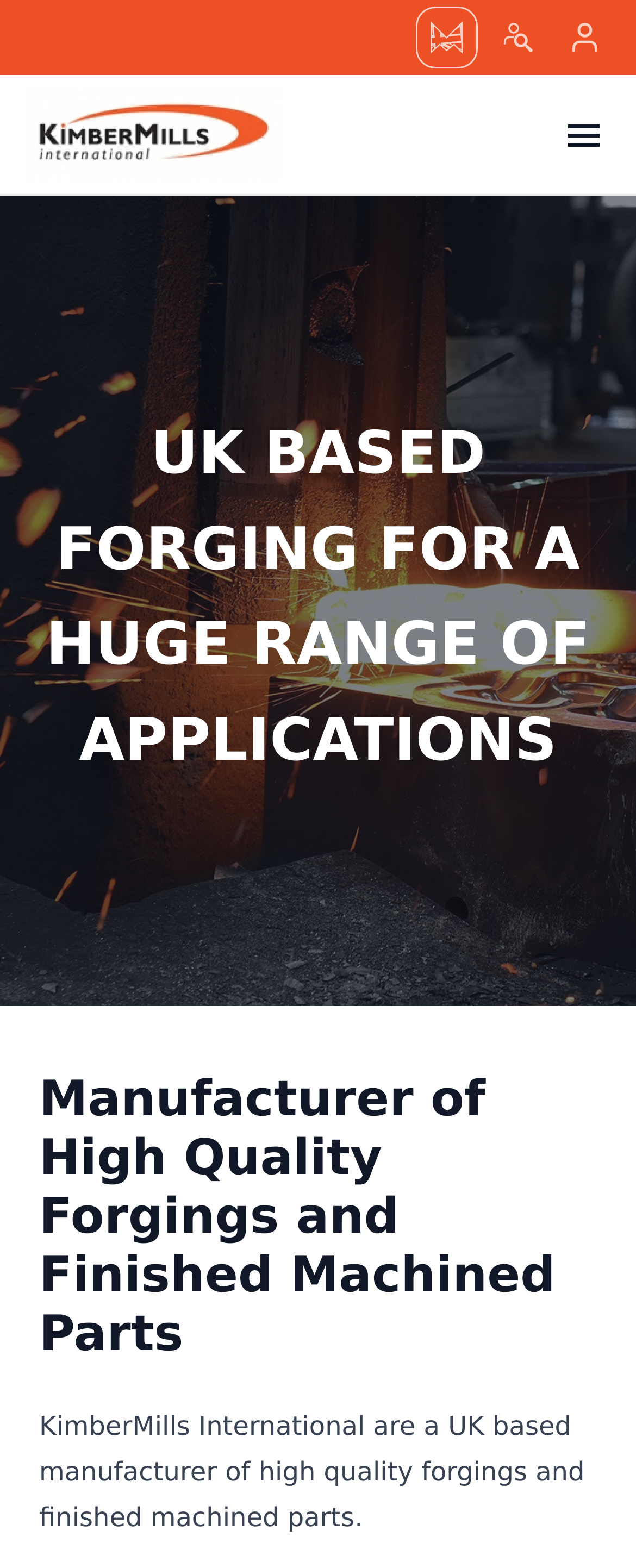What is the company name on the top left?
Using the image as a reference, answer the question with a short word or phrase.

Kimber Mills International